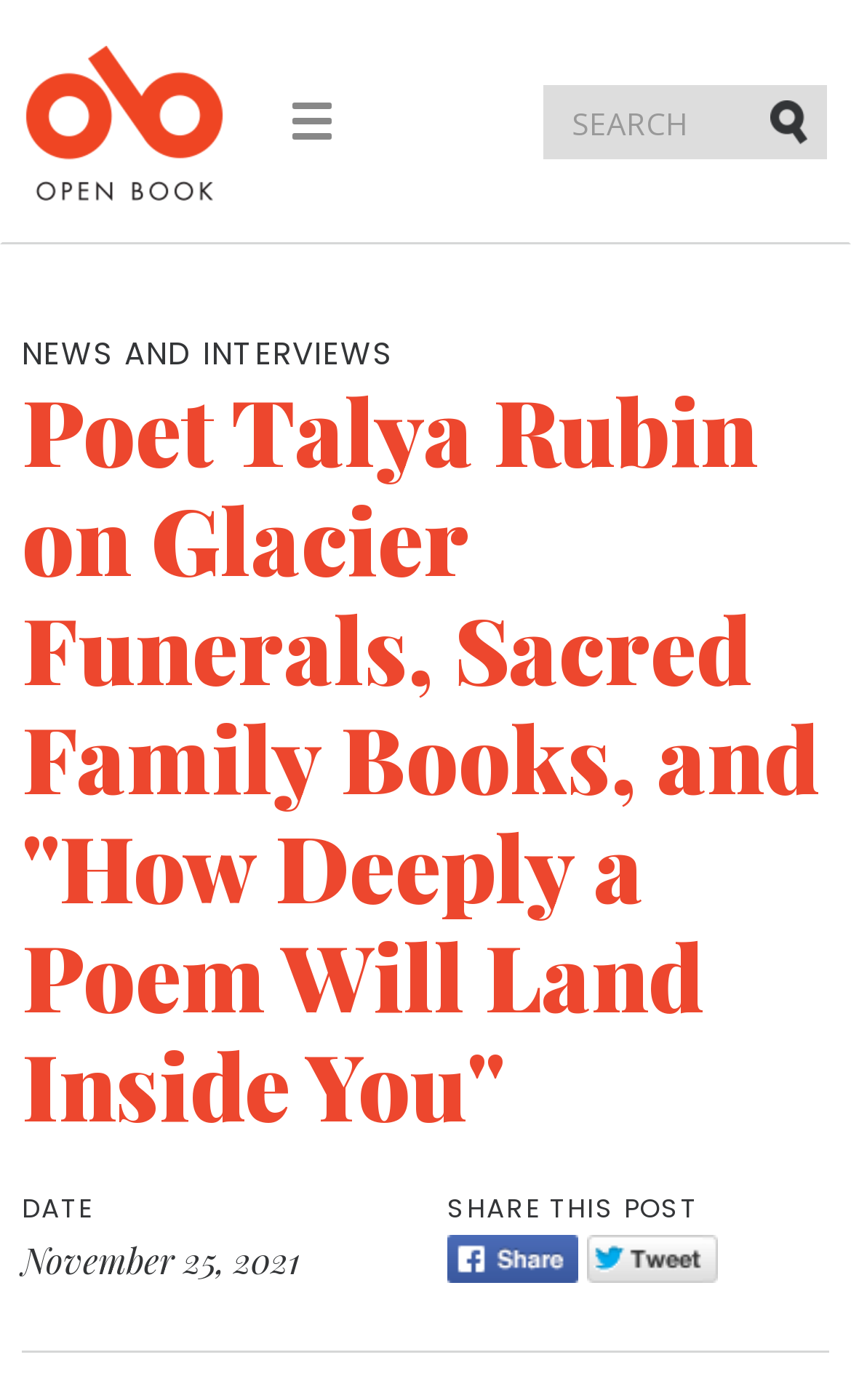What is the date of the article?
From the image, respond with a single word or phrase.

November 25, 2021